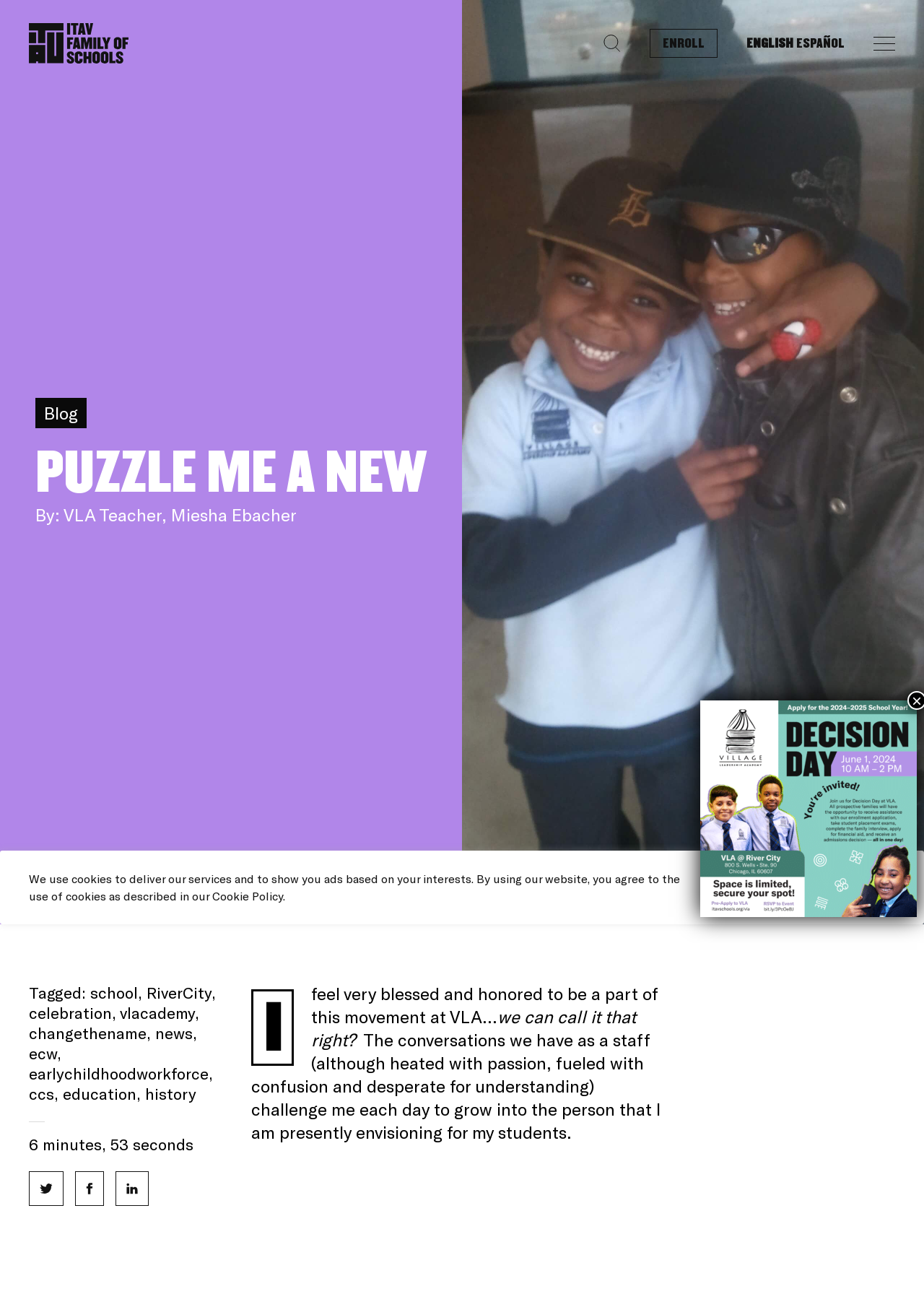Find the bounding box coordinates of the area to click in order to follow the instruction: "Click the 'Blog' link".

[0.048, 0.311, 0.084, 0.327]